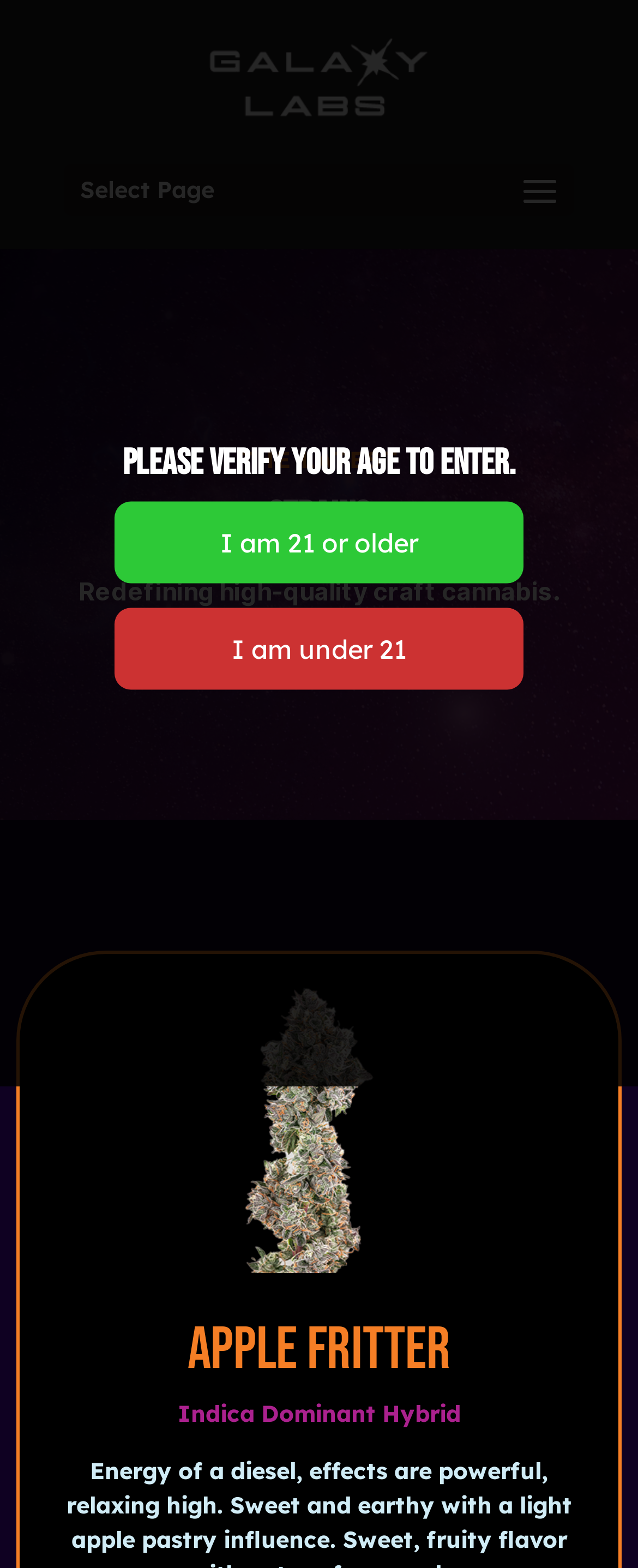Carefully observe the image and respond to the question with a detailed answer:
What is the name of the lab?

The name of the lab can be found in the top-left corner of the webpage, where the logo 'Galaxy Labs' is displayed as an image and also as a link.